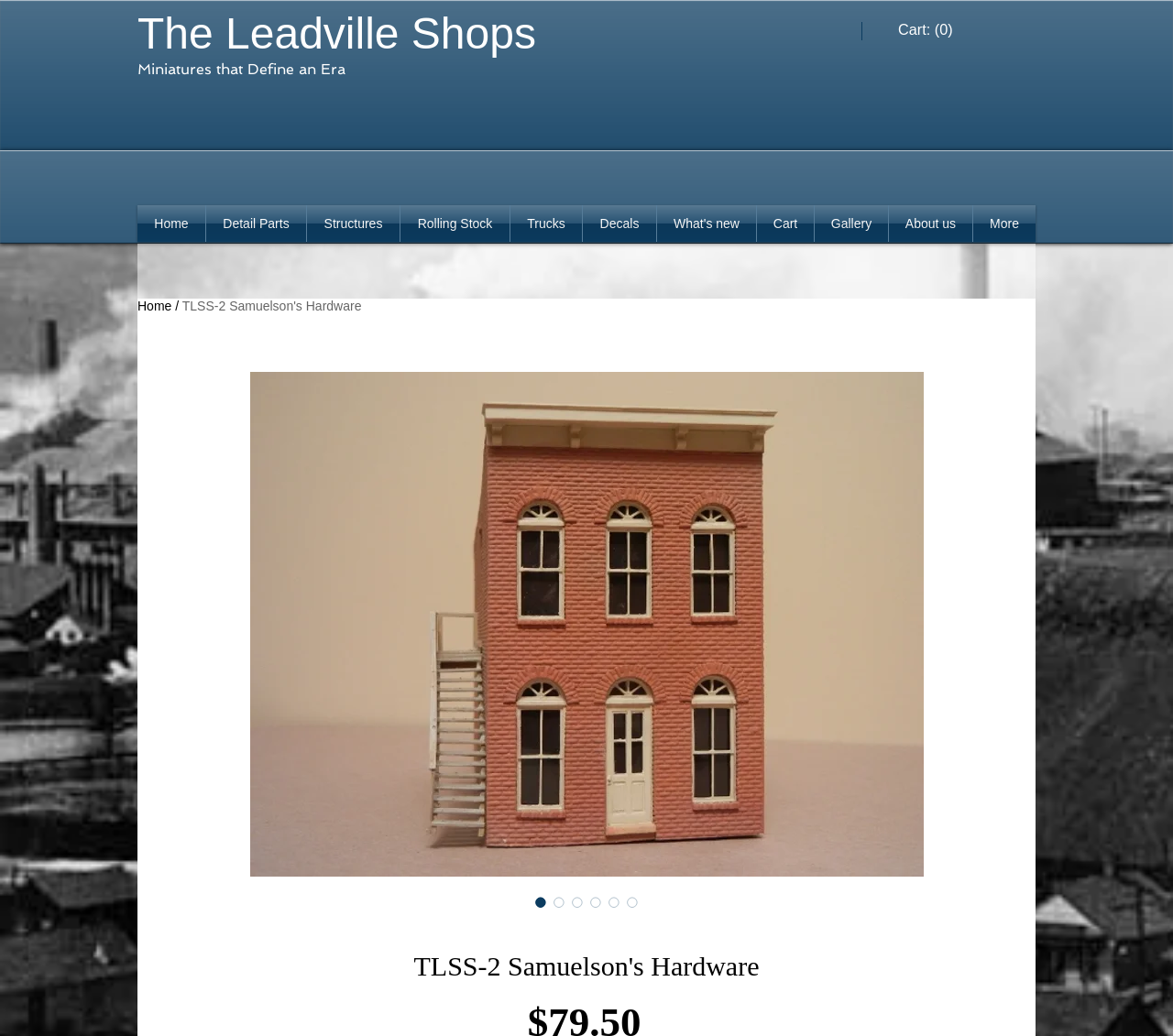What is the purpose of the buttons at the bottom of the page?
Look at the image and answer the question with a single word or phrase.

Pagination